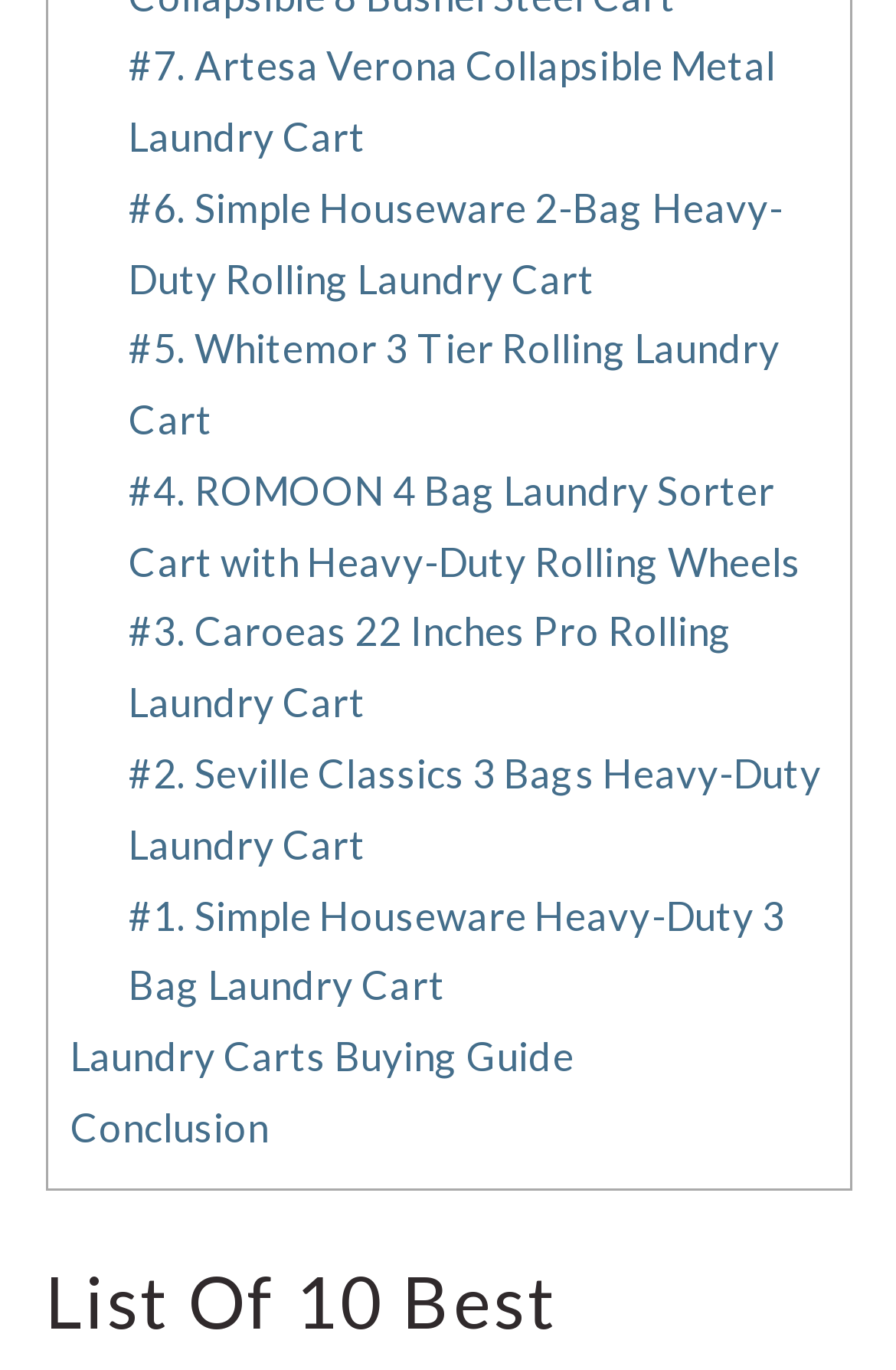Please find the bounding box coordinates of the element that must be clicked to perform the given instruction: "Explore the Simple Houseware 2-Bag Heavy-Duty Rolling Laundry Cart product". The coordinates should be four float numbers from 0 to 1, i.e., [left, top, right, bottom].

[0.144, 0.134, 0.874, 0.221]